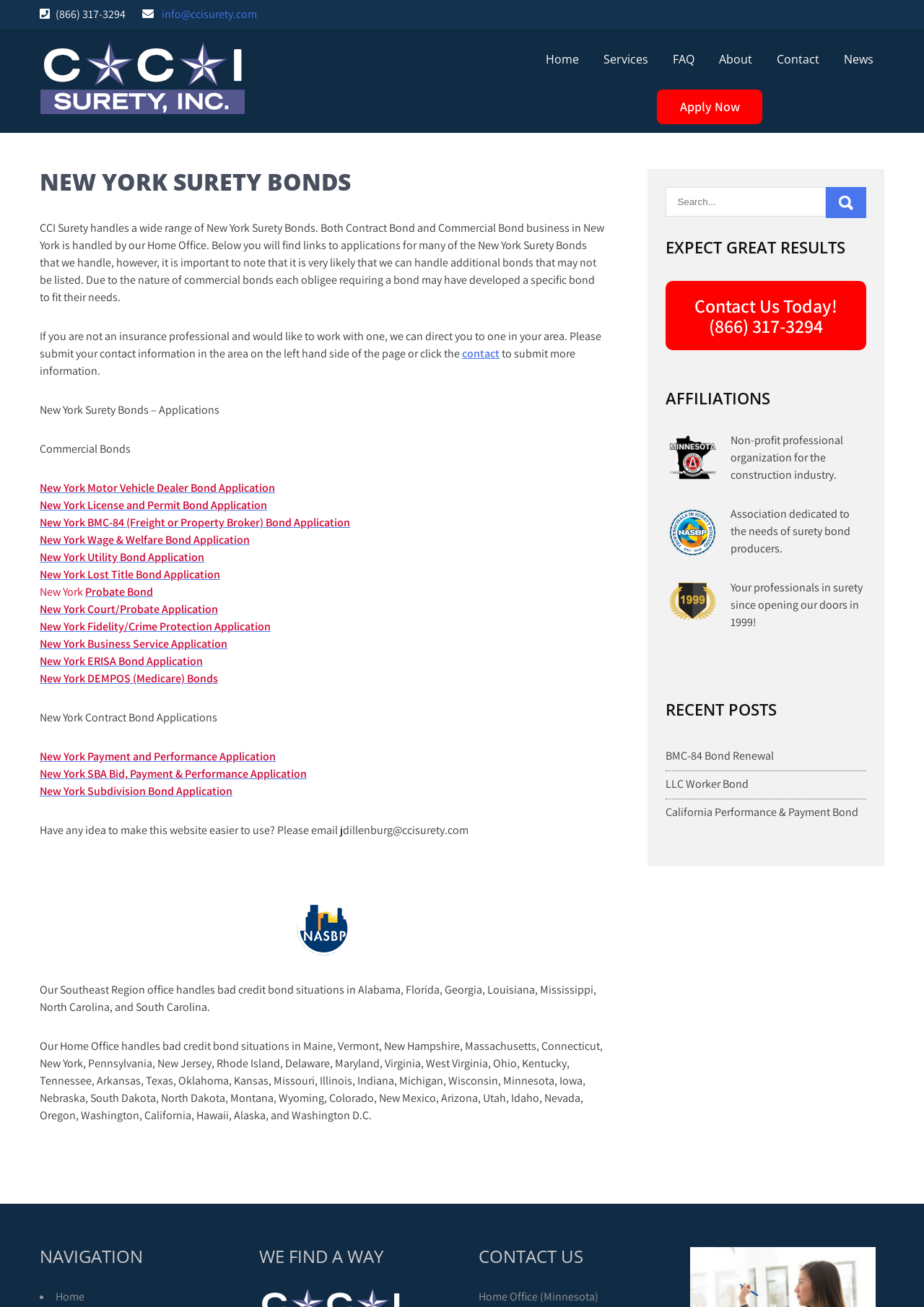Respond with a single word or phrase to the following question: How can I apply for a bond?

Click on 'Apply Now'